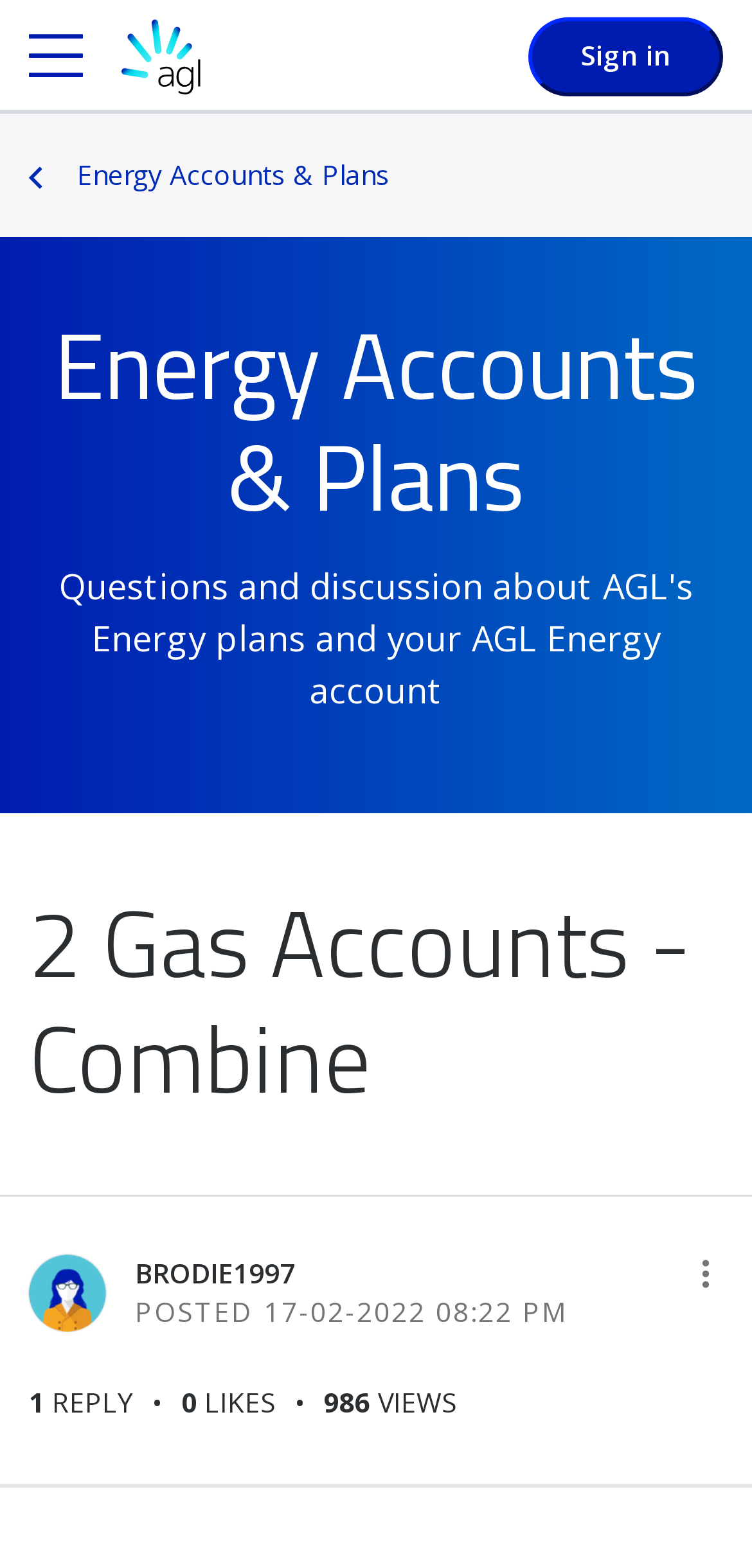Create a detailed summary of all the visual and textual information on the webpage.

This webpage appears to be a forum or discussion board, specifically a post from a user named Brodie1997. At the top left, there is a logo link, and at the top right, there is a sign-in link and button. Below the logo, there is a navigation section with breadcrumbs, which contains a link to "Energy Accounts & Plans".

The main content of the page is a post with the title "2 Gas Accounts - Combine", which is a heading element. Below the title, there is a disabled generic element, which may contain the post's content, but it is not accessible. To the right of the title, there is an "Options" button.

Below the post title, there is a section with the user's profile picture, a link to view their profile, and their username "BRODIE1997". Next to this section, there is a line of text indicating when the post was made, "Posted on 17-02-2022 08:22 PM".

At the bottom of the post, there are several buttons and links, including a "Show post option menu" button, a "REPLY" button, and text indicating the number of likes and views, "LIKES" and "986 VIEWS", respectively.